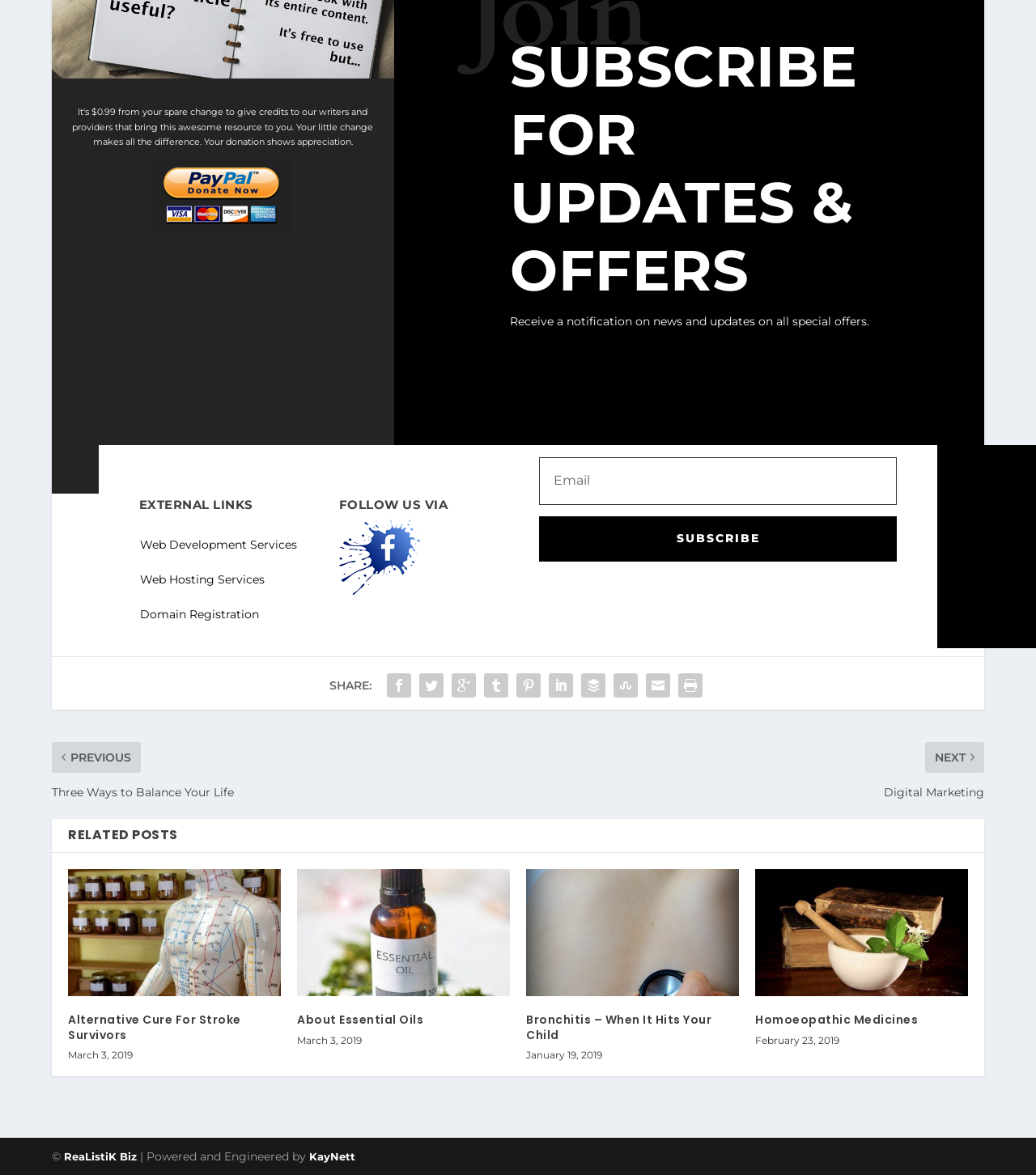Please identify the bounding box coordinates of the clickable area that will fulfill the following instruction: "Read related post about Alternative Cure For Stroke Survivors". The coordinates should be in the format of four float numbers between 0 and 1, i.e., [left, top, right, bottom].

[0.066, 0.739, 0.271, 0.848]